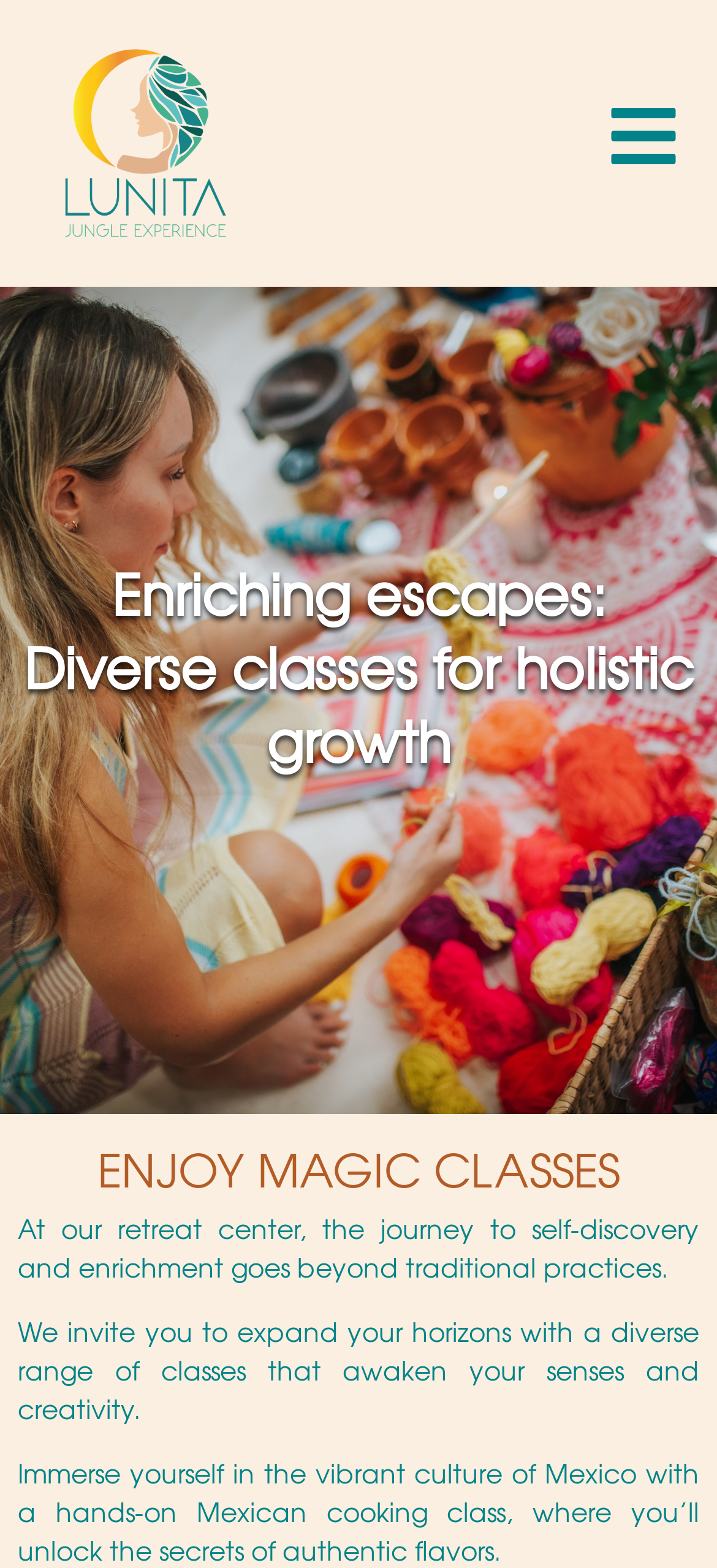What is the main theme of the retreat center?
Please provide a single word or phrase as your answer based on the screenshot.

Self-discovery and enrichment